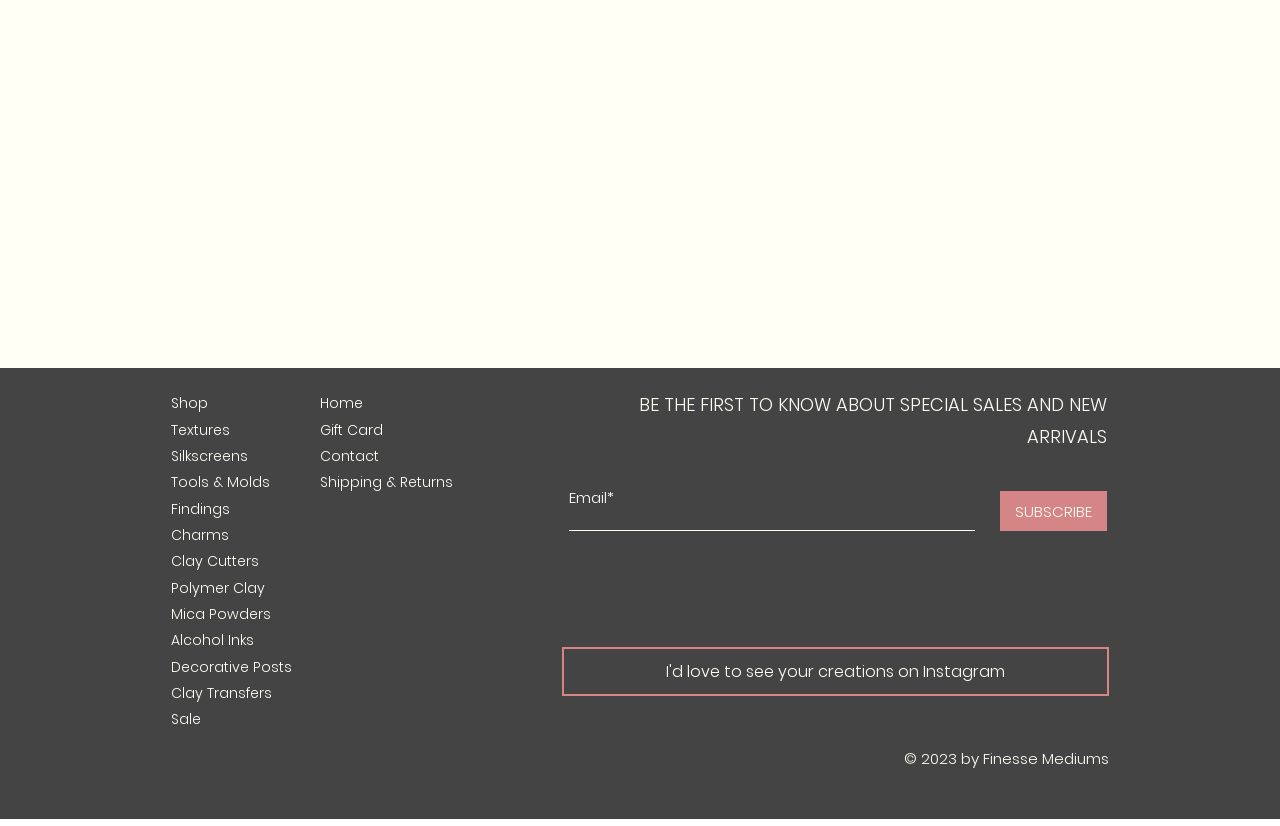Point out the bounding box coordinates of the section to click in order to follow this instruction: "Enter email address to subscribe".

[0.445, 0.565, 0.762, 0.643]